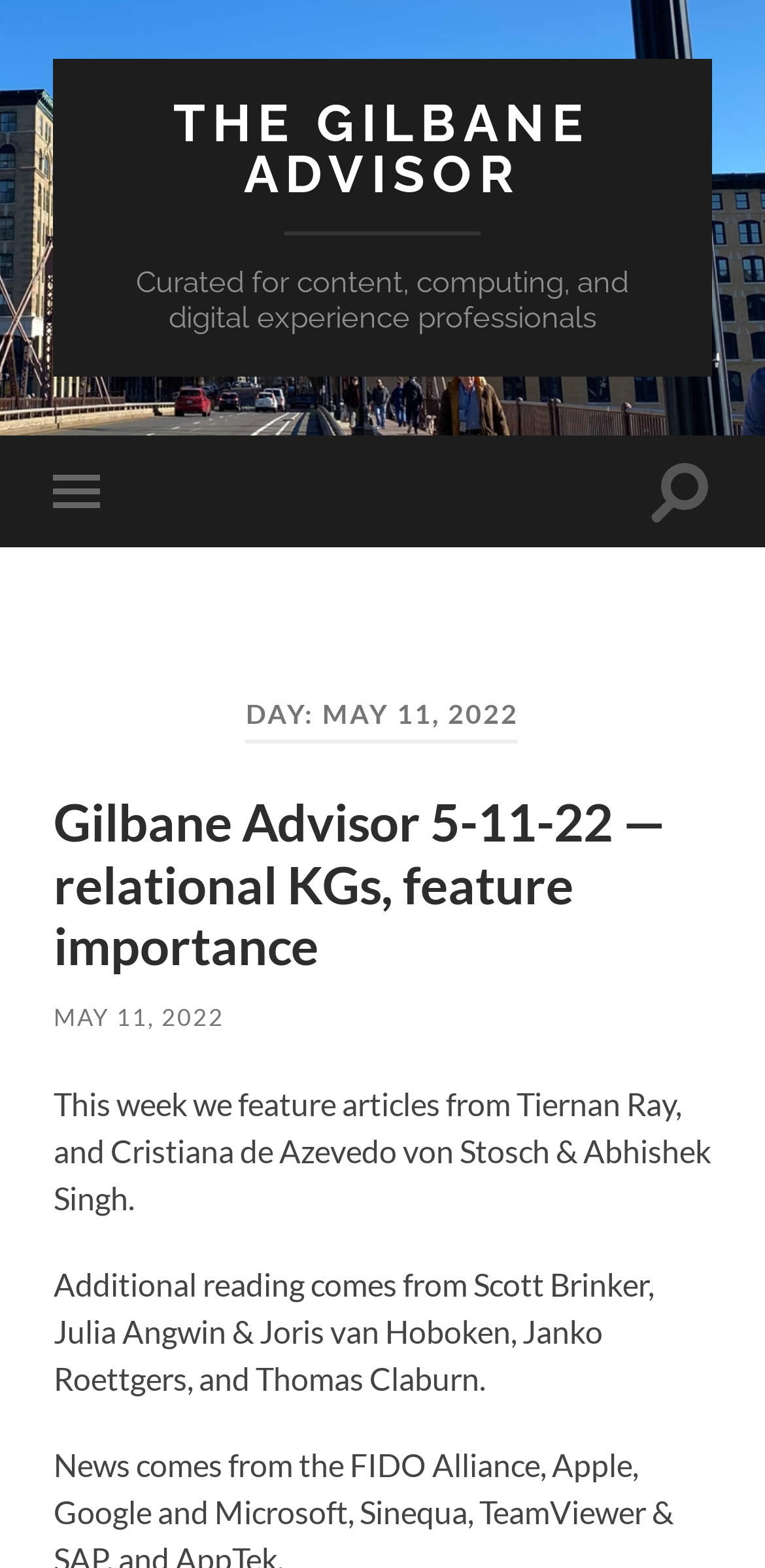Write an elaborate caption that captures the essence of the webpage.

The webpage is an archive of the Gilbane Advisor, a publication catering to content, computing, and digital experience professionals. At the top, there is a prominent link to "THE GILBANE ADVISOR" and a brief description of the publication's focus. 

To the left of the top section, there is a "Toggle mobile menu" button, and to the right, a "Toggle search field" button. Below these buttons, there is a header section that spans the entire width of the page. 

Within the header section, there is a heading indicating the date "MAY 11, 2022". Below this date, there is a heading with the title of an article, "Gilbane Advisor 5-11-22 — relational KGs, feature importance", which is also a clickable link. 

Further down, there is another link to the same article, but with only the date "MAY 11, 2022". Following this, there are two paragraphs of text summarizing the content of the article, mentioning the authors and topics featured.